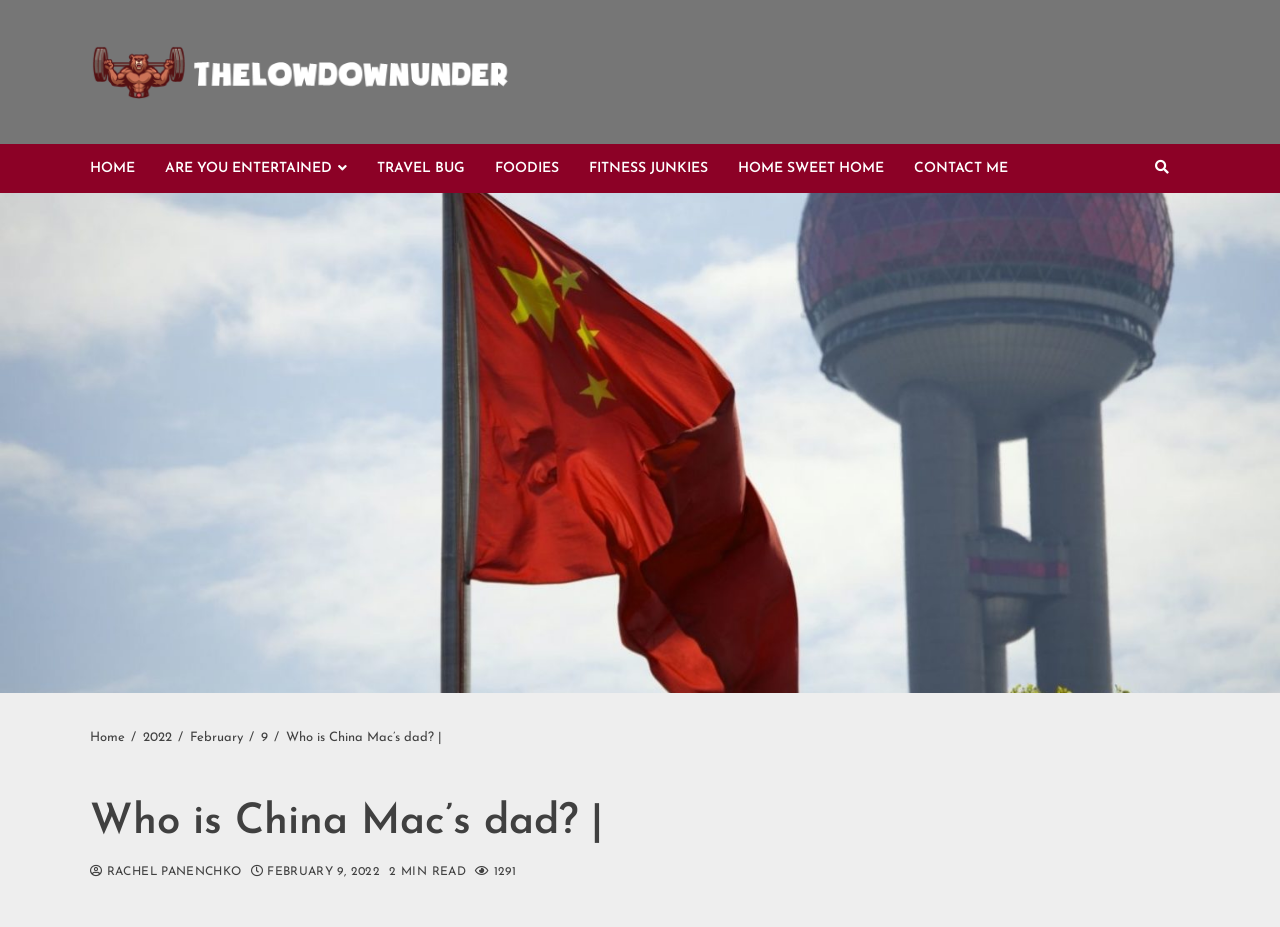Bounding box coordinates are to be given in the format (top-left x, top-left y, bottom-right x, bottom-right y). All values must be floating point numbers between 0 and 1. Provide the bounding box coordinate for the UI element described as: Foodies

[0.387, 0.156, 0.46, 0.209]